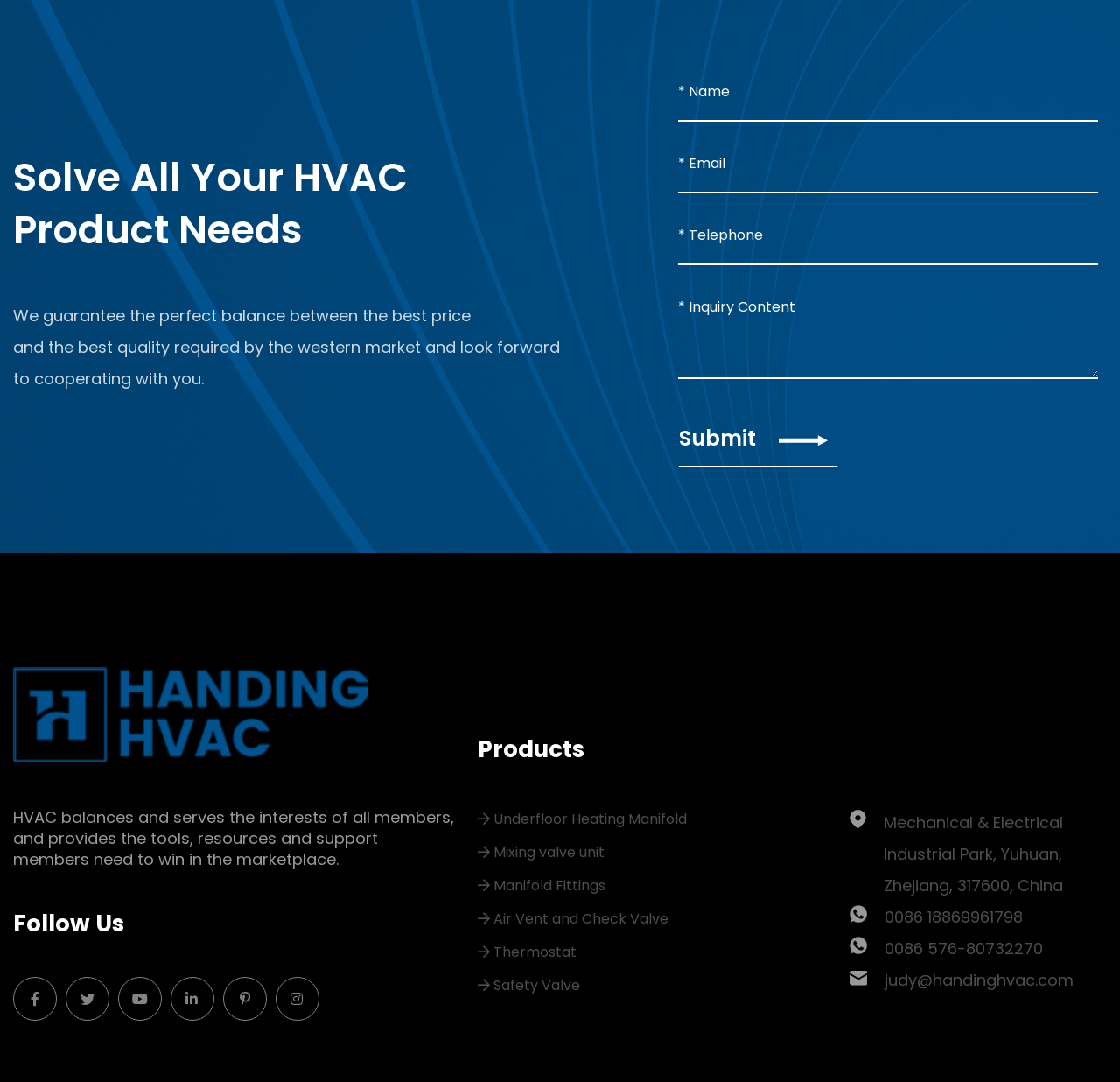Can you find the bounding box coordinates for the element to click on to achieve the instruction: "Enter your name"?

[0.605, 0.059, 0.98, 0.113]